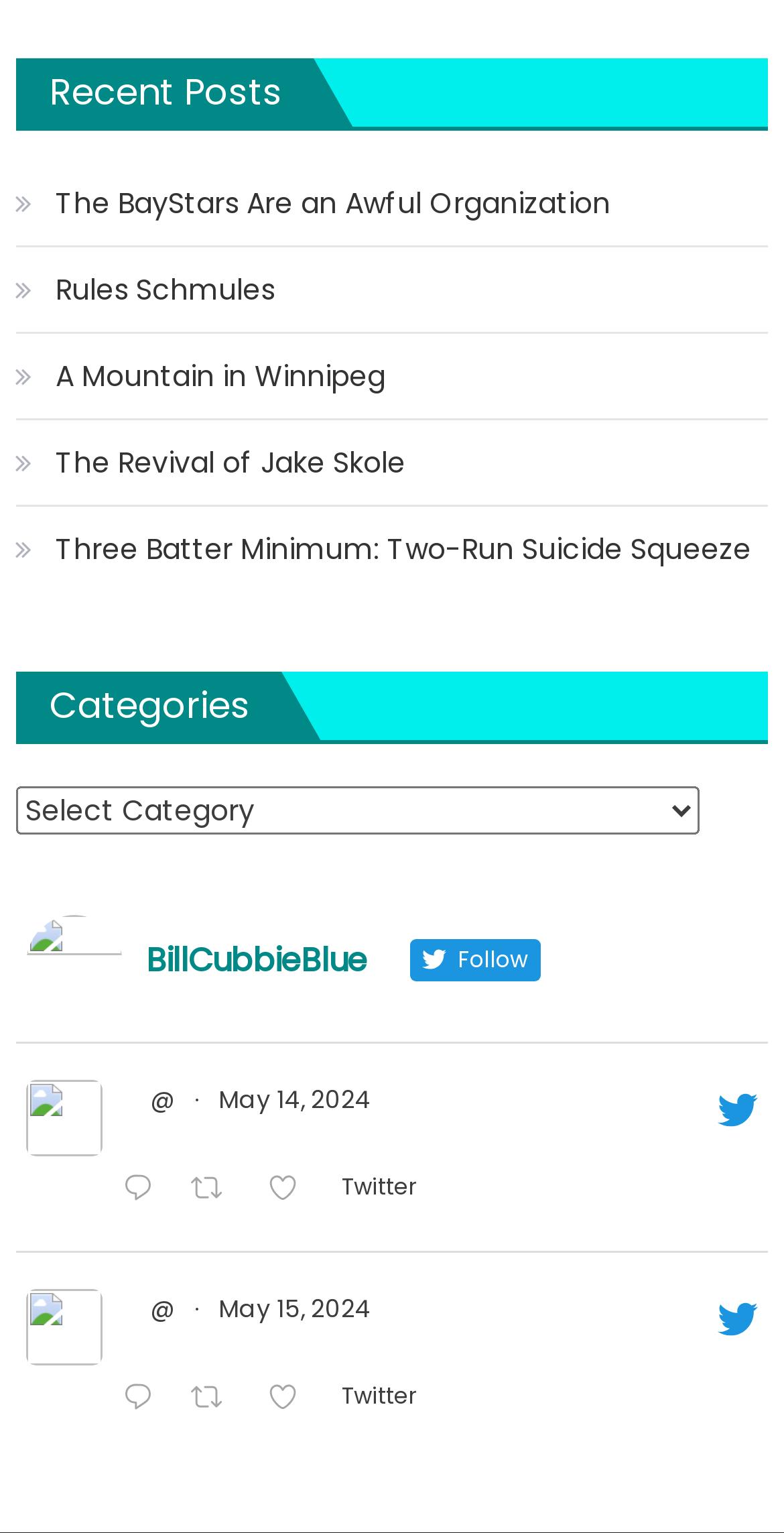What is the date of the second Twitter post?
Answer the question with as much detail as possible.

I looked at the second set of Twitter links and found the date 'May 15, 2024' associated with the second Twitter post.